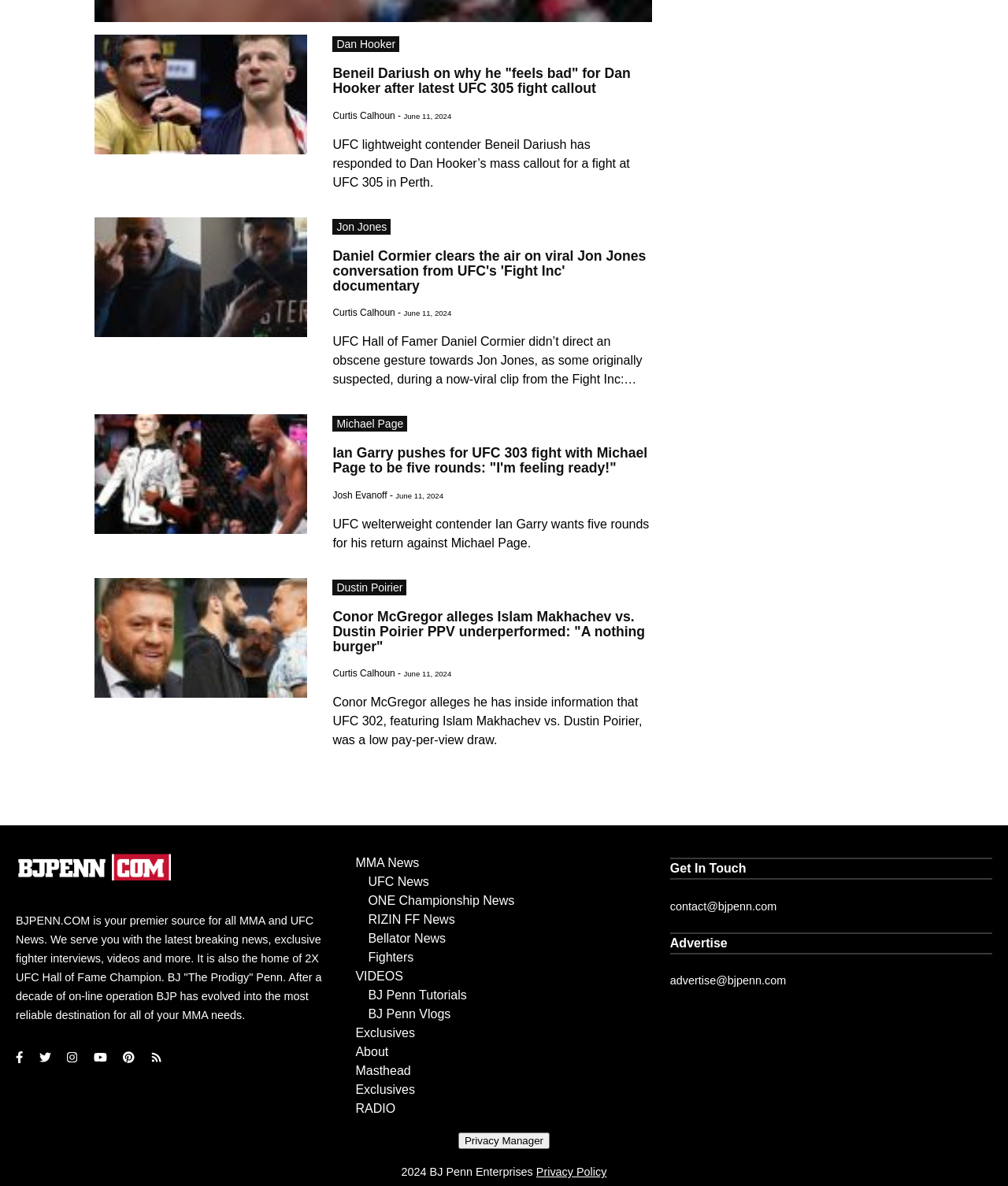Identify the bounding box coordinates for the element you need to click to achieve the following task: "Check out the latest MMA news". Provide the bounding box coordinates as four float numbers between 0 and 1, in the form [left, top, right, bottom].

[0.353, 0.72, 0.535, 0.736]